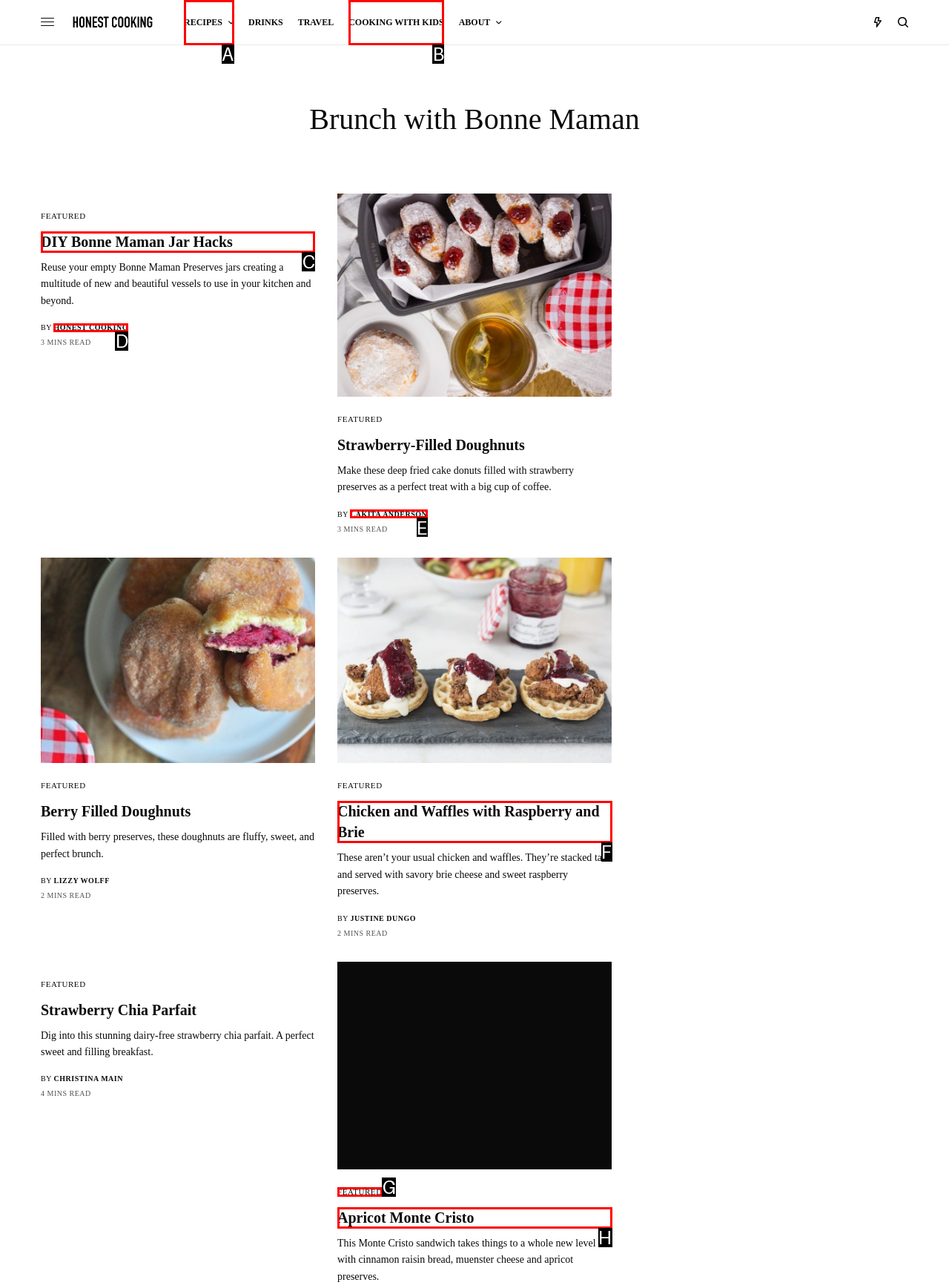From the options shown in the screenshot, tell me which lettered element I need to click to complete the task: Read the article 'DIY Bonne Maman Jar Hacks'.

C